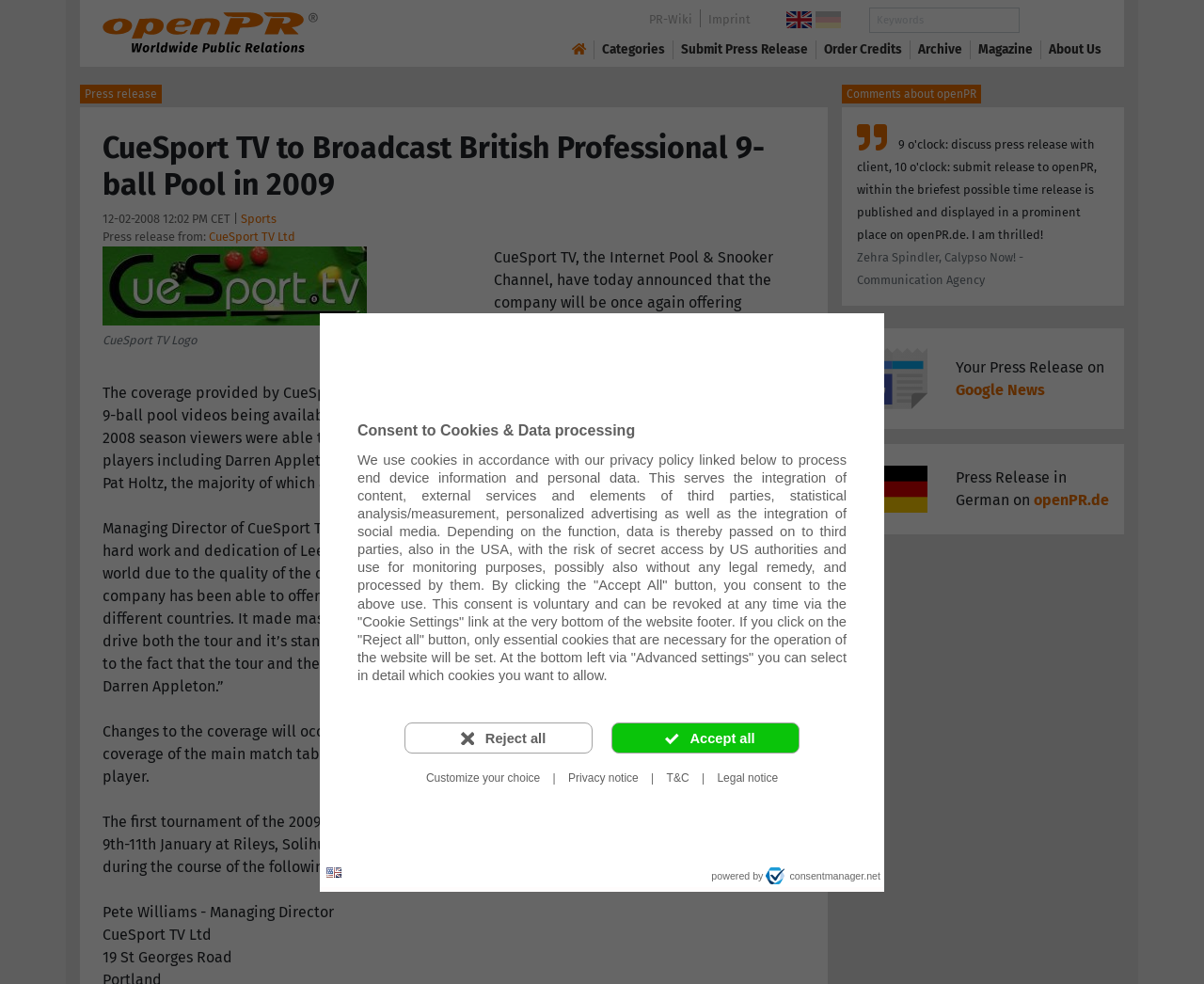Please determine the bounding box coordinates for the element that should be clicked to follow these instructions: "Click on the openPR logo".

[0.085, 0.024, 0.265, 0.042]